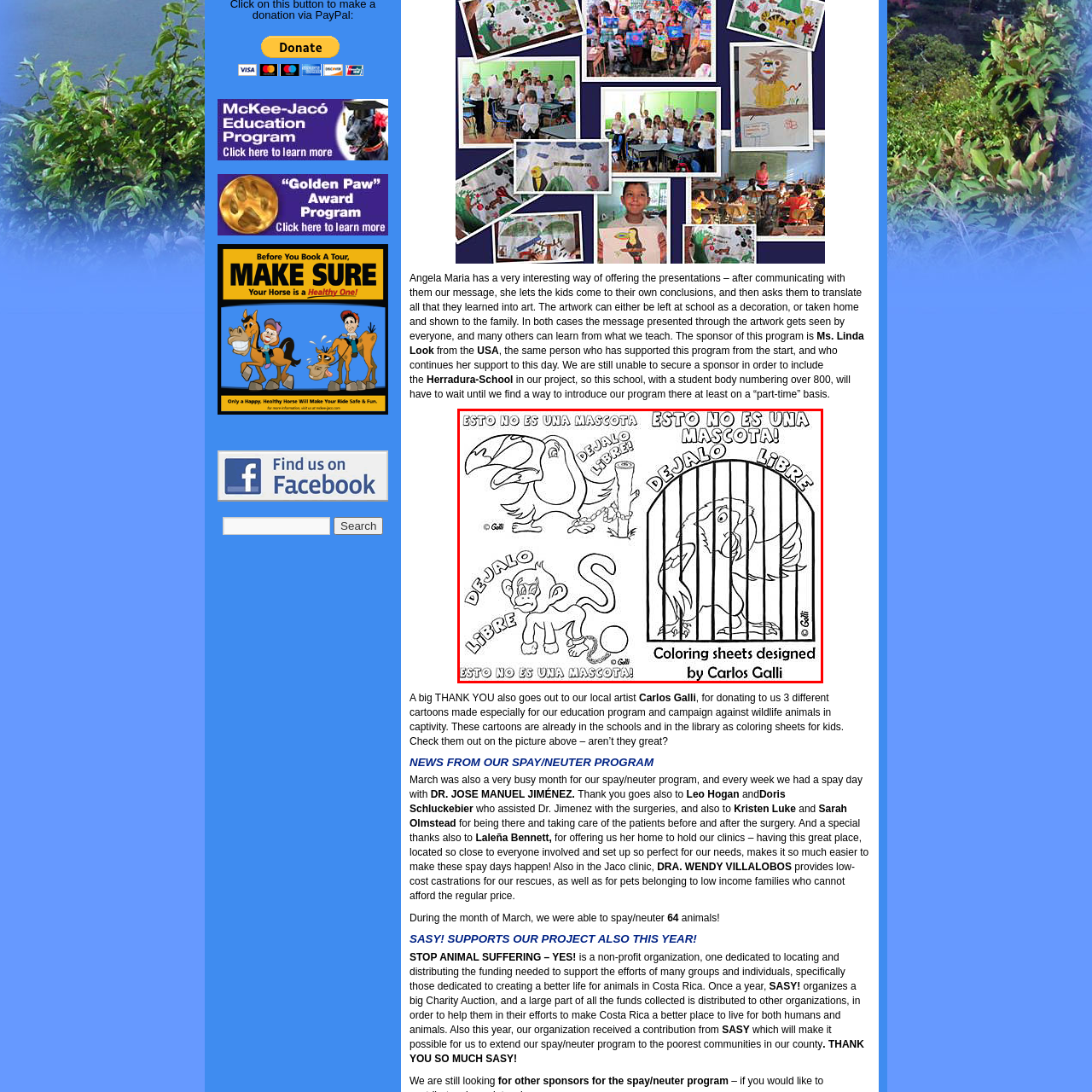Concentrate on the part of the image bordered in red, What language is used in the prominent text? Answer concisely with a word or phrase.

Spanish